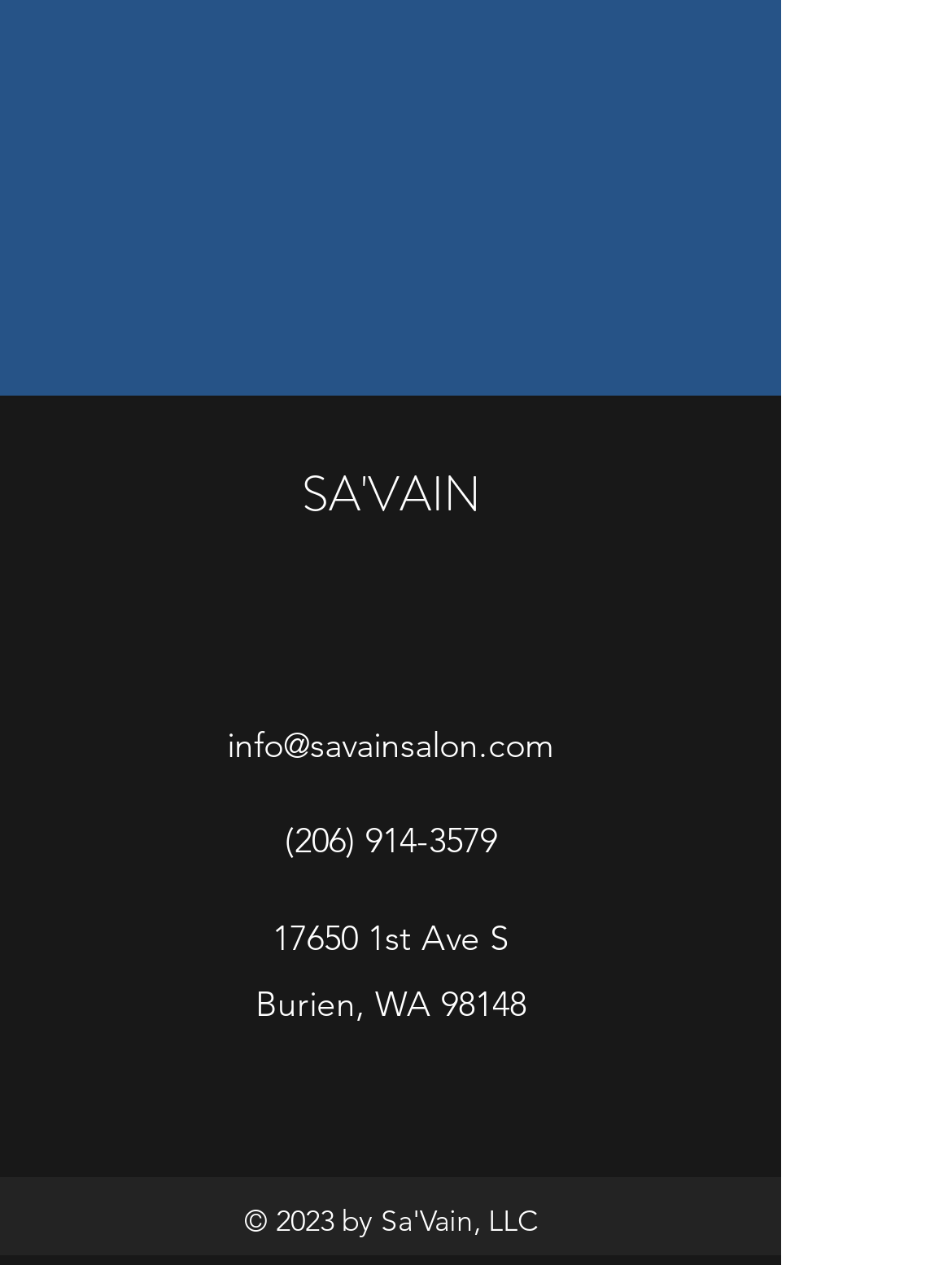Analyze the image and provide a detailed answer to the question: What is the name of the person mentioned in the heading?

The heading element at the top of the webpage contains the text 'Iris Apfel, Harper's Bazaar', which suggests that Iris Apfel is the person being referred to.